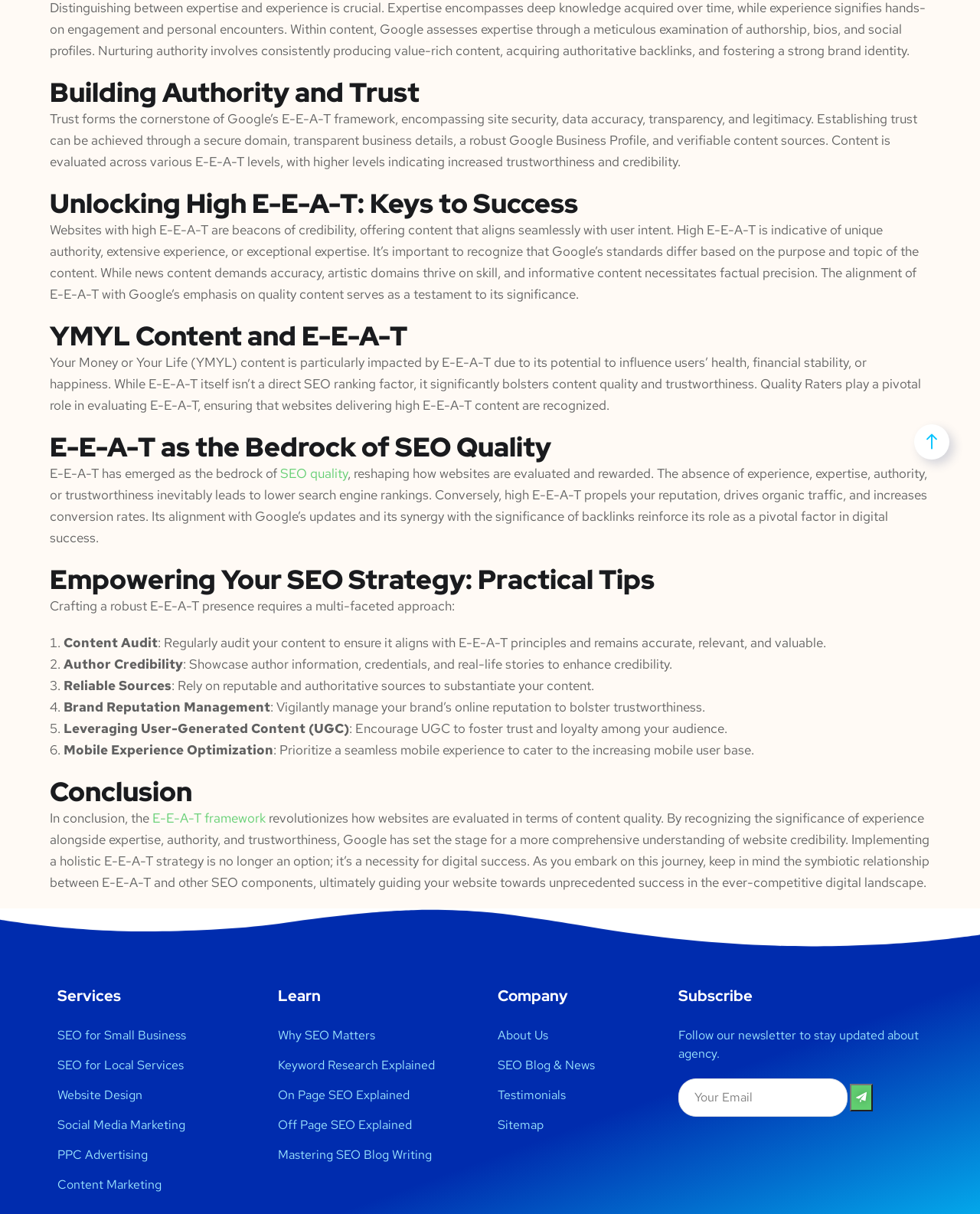Identify and provide the bounding box for the element described by: "Content Marketing".

[0.059, 0.968, 0.268, 0.984]